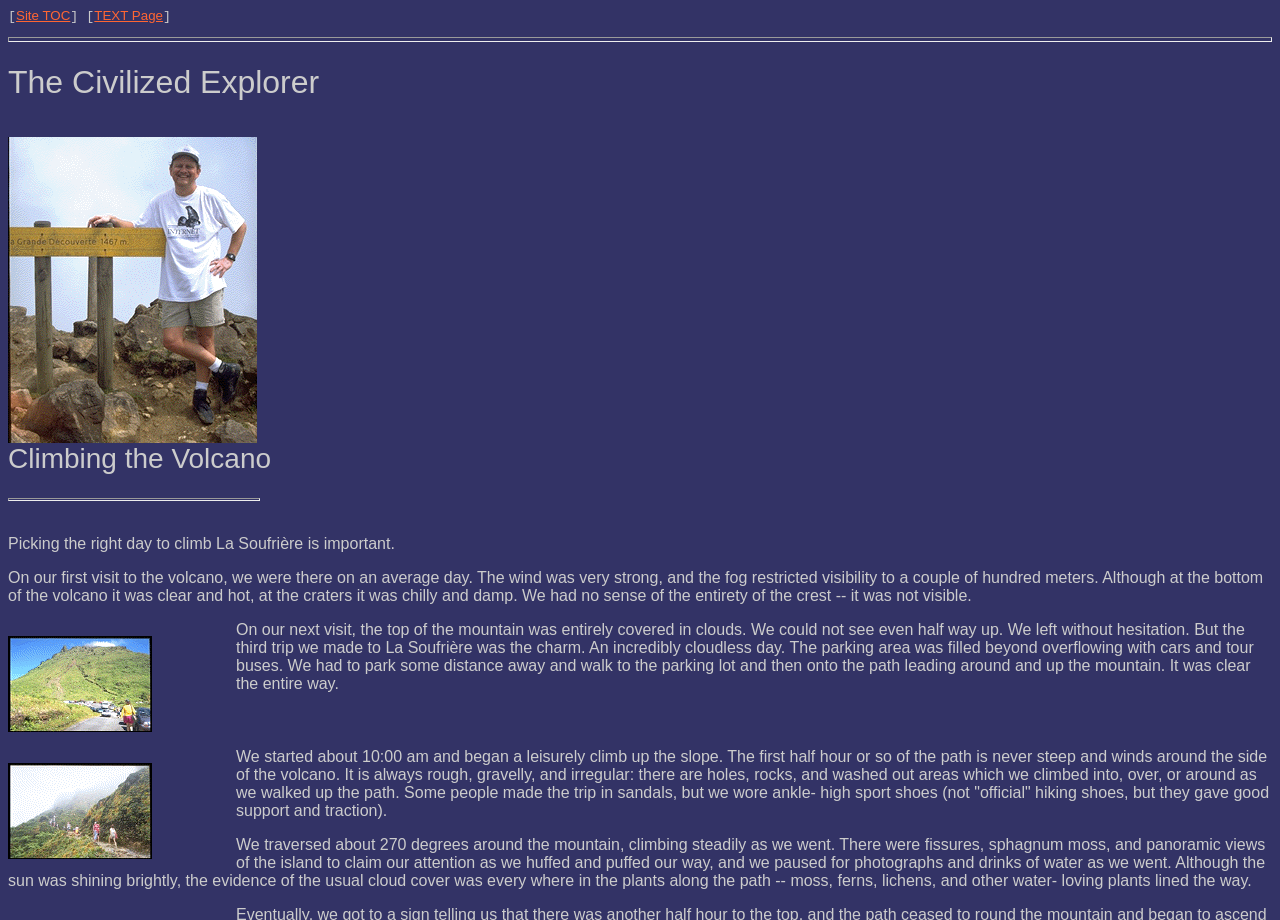What is the title or heading displayed on the webpage?

The Civilized Explorer